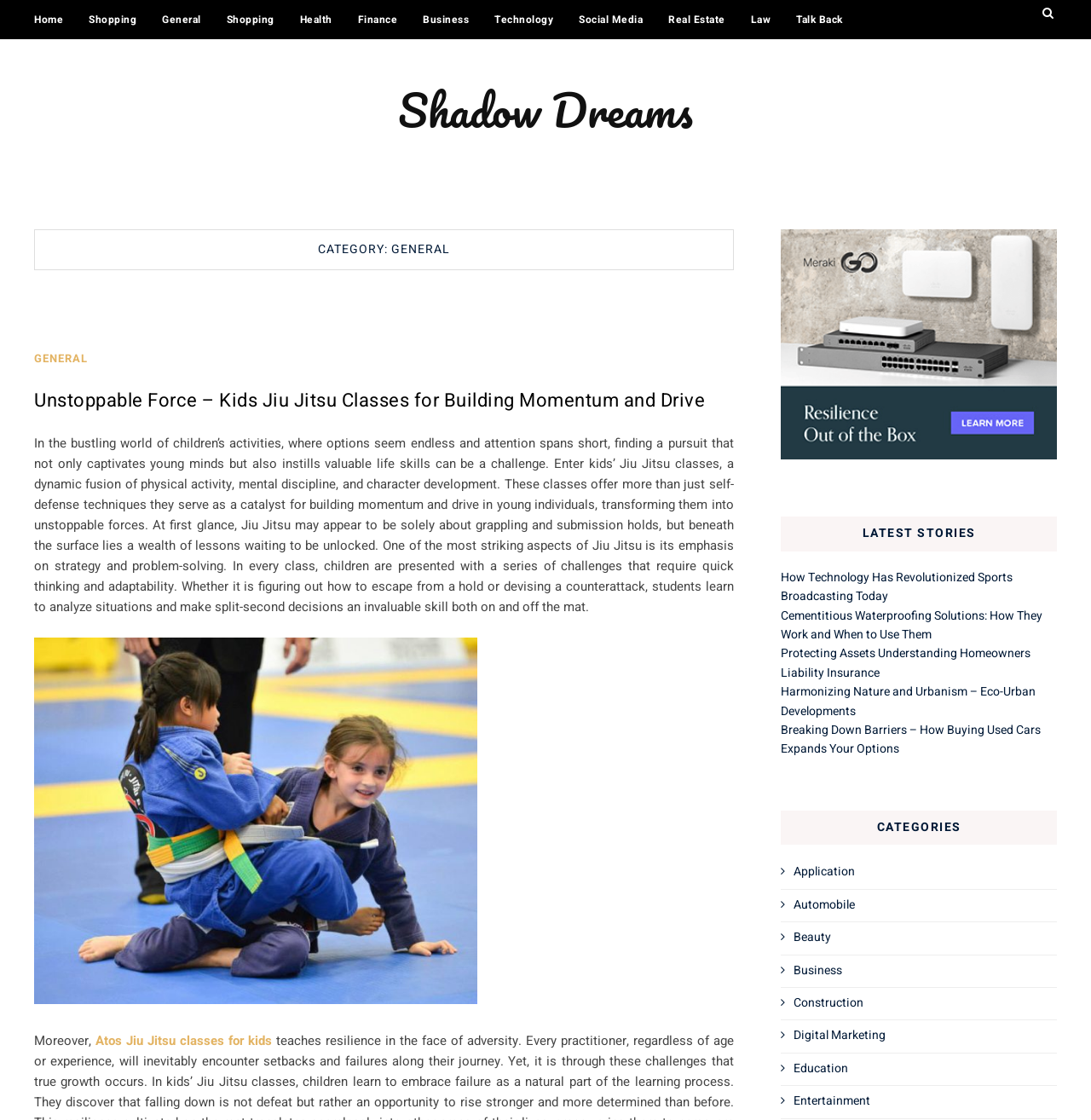Find the bounding box coordinates of the element I should click to carry out the following instruction: "Explore the Atos Jiu Jitsu classes for kids".

[0.088, 0.921, 0.249, 0.938]